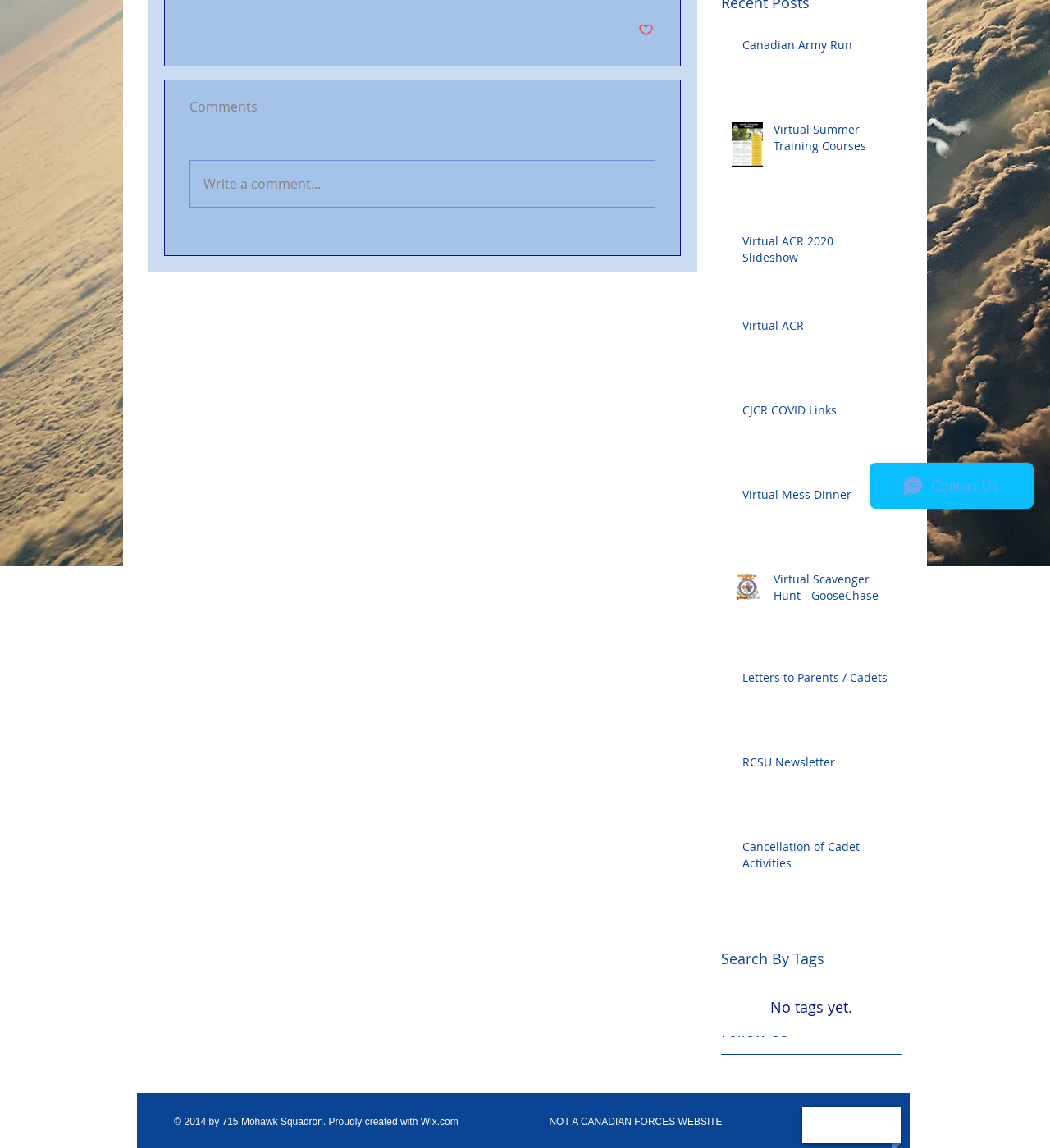Please provide the bounding box coordinates in the format (top-left x, top-left y, bottom-right x, bottom-right y). Remember, all values are floating point numbers between 0 and 1. What is the bounding box coordinate of the region described as: Canadian Army Run

[0.707, 0.032, 0.849, 0.052]